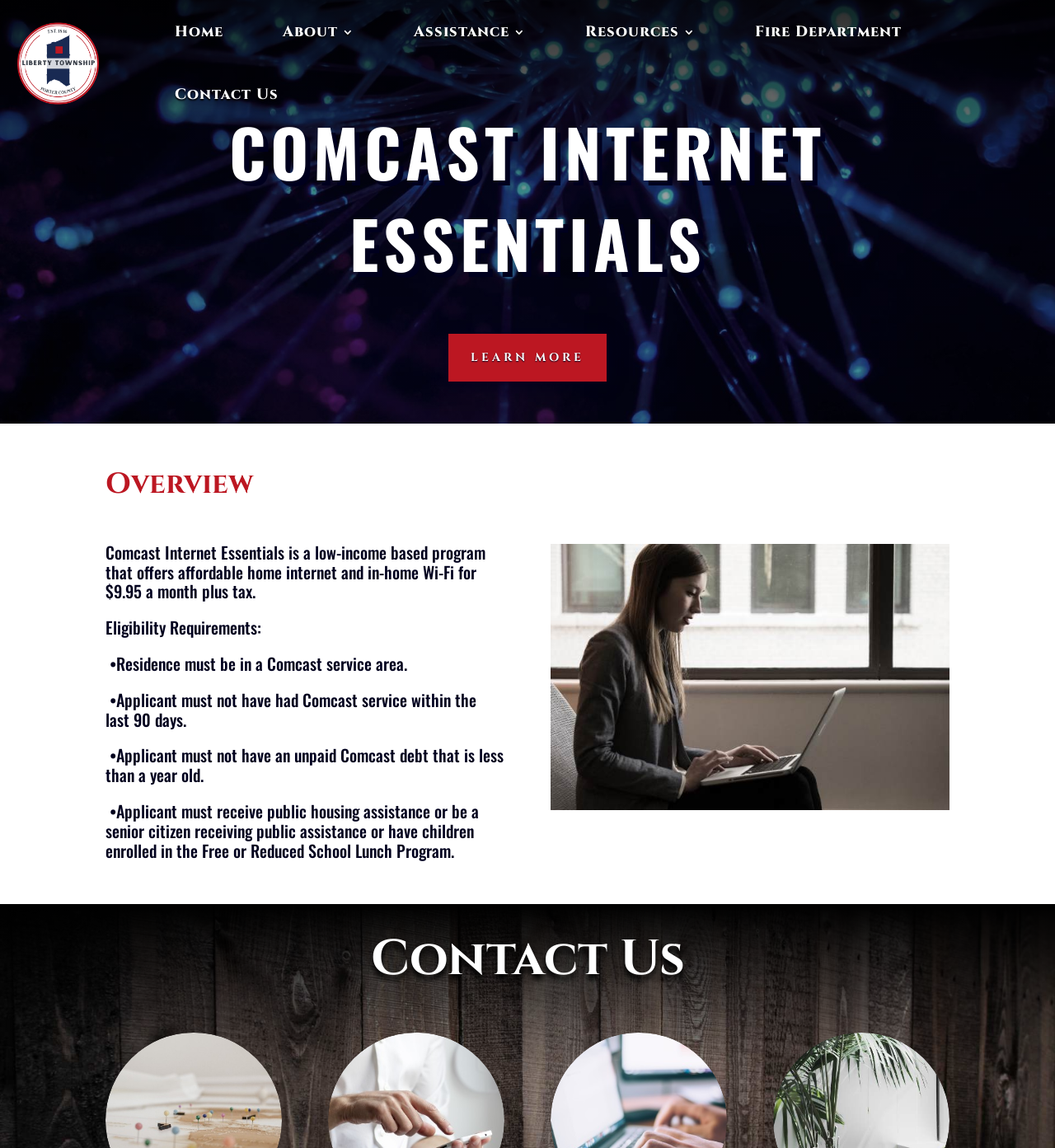Give a concise answer of one word or phrase to the question: 
What is the purpose of the image on the webpage?

Illustration